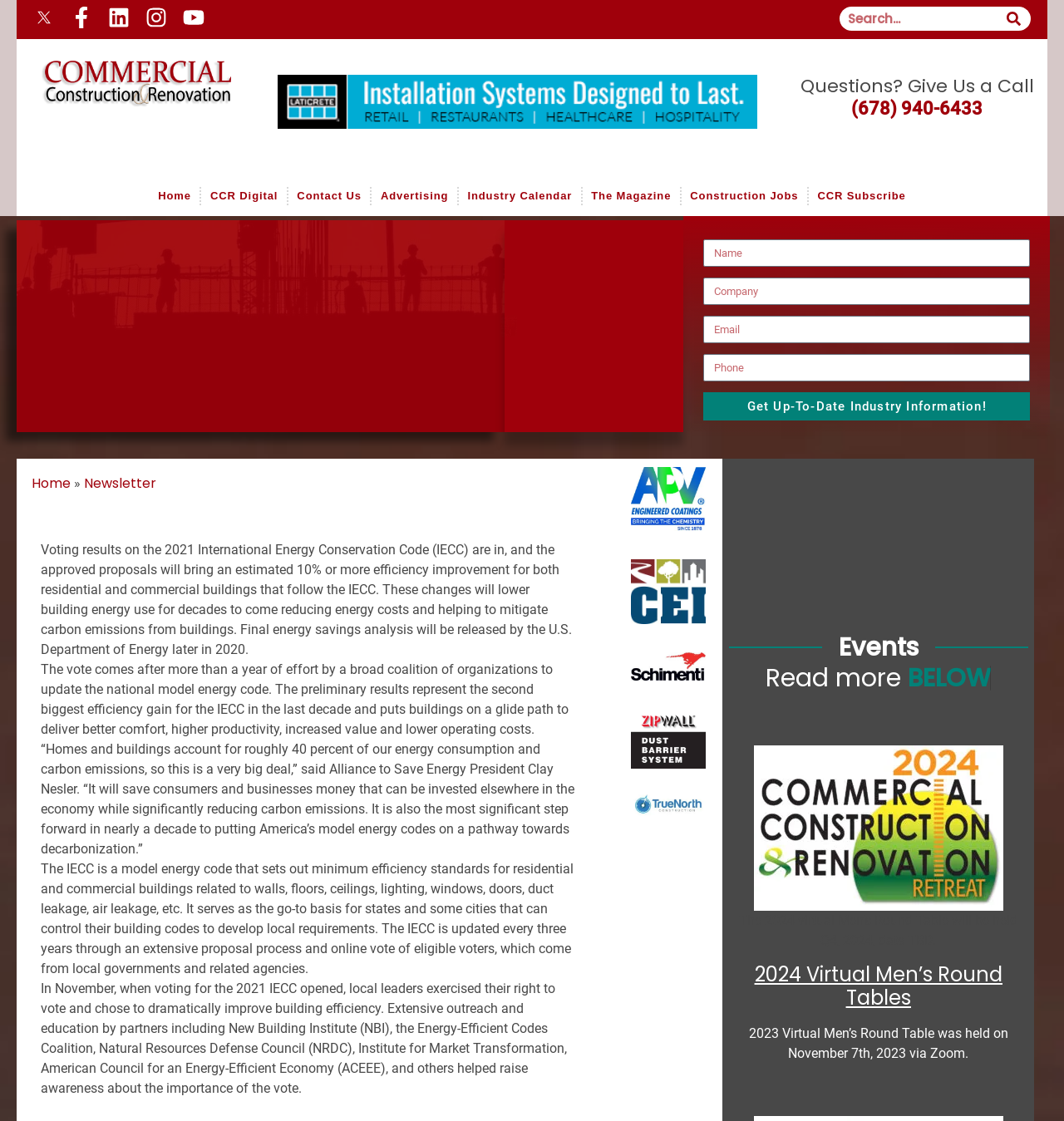What is the topic of the 2024 virtual event?
Using the image, answer in one word or phrase.

Men’s Round Table